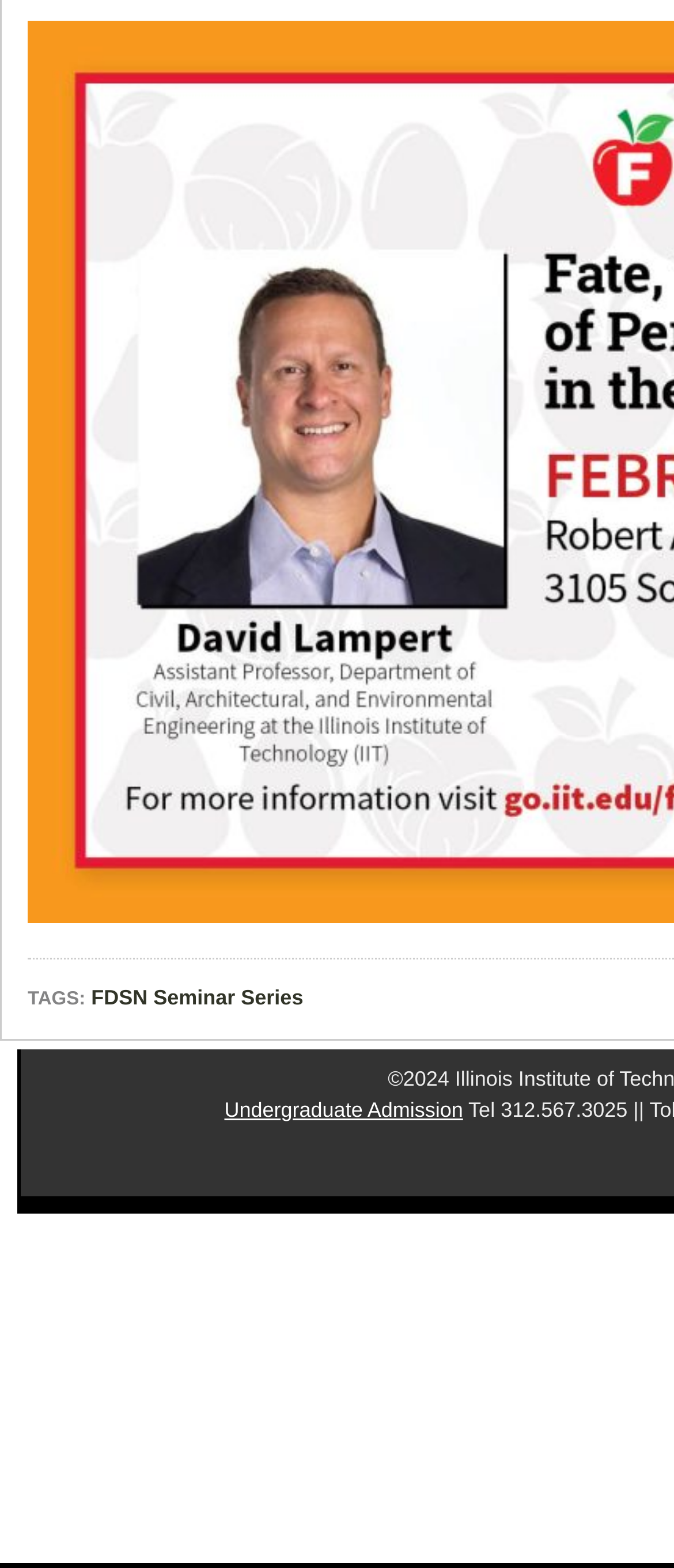Using the element description: "Undergraduate Admission", determine the bounding box coordinates. The coordinates should be in the format [left, top, right, bottom], with values between 0 and 1.

[0.333, 0.7, 0.687, 0.716]